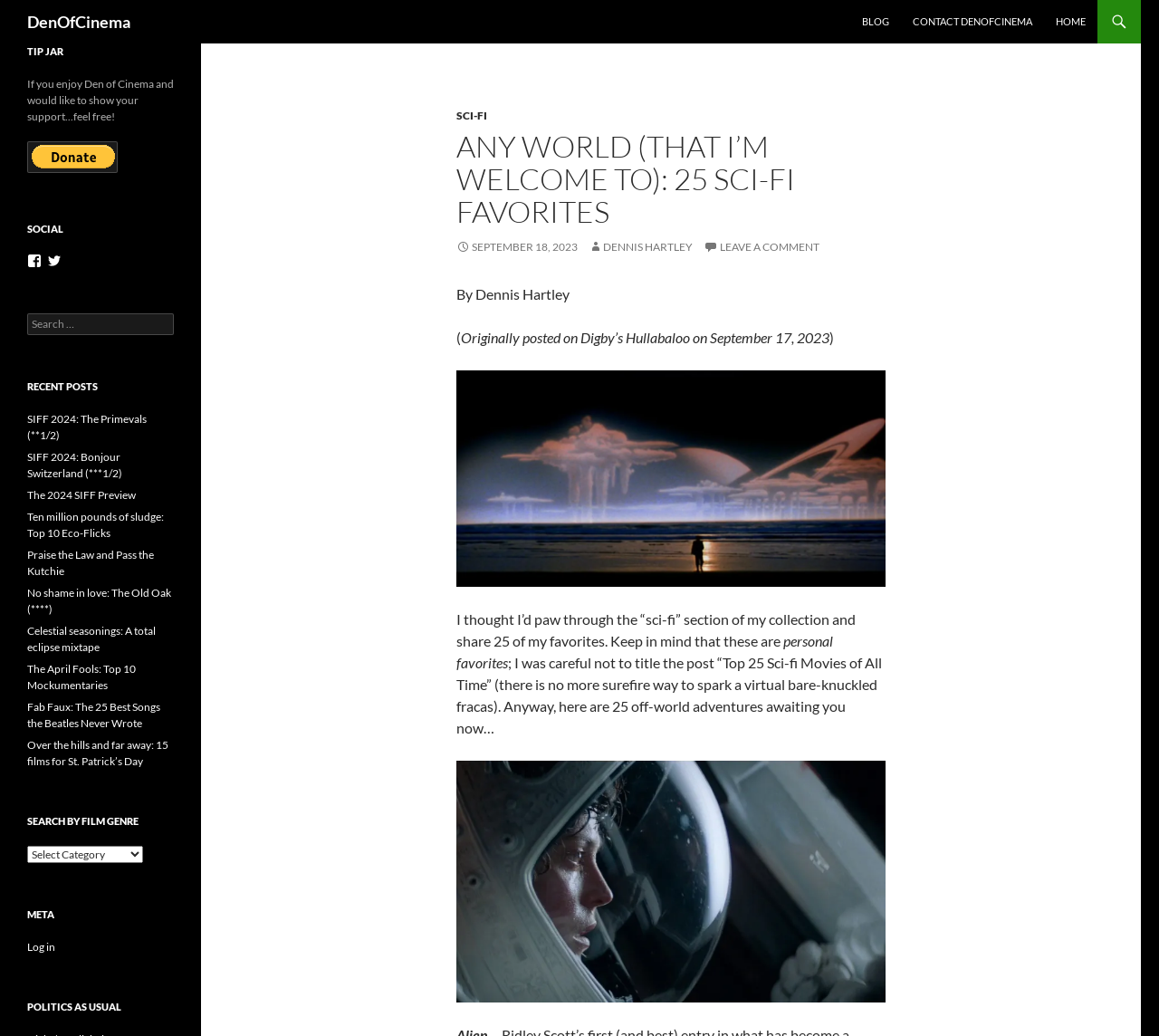How many social media platforms are linked?
Examine the webpage screenshot and provide an in-depth answer to the question.

The social media platforms are linked on the left side of the webpage, and there are two links: one to Facebook and one to Twitter.